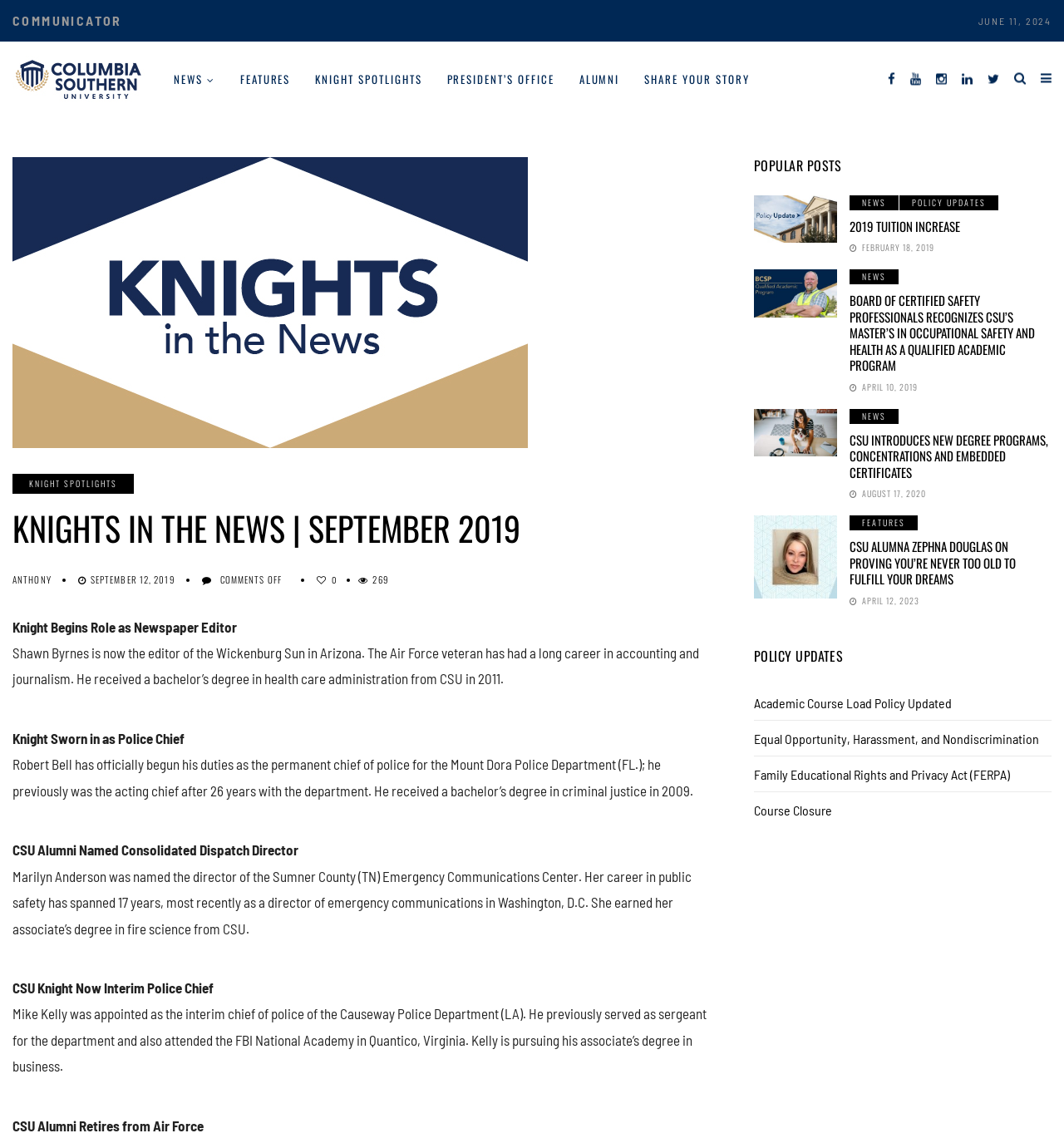Find the bounding box coordinates for the HTML element specified by: "News".

[0.798, 0.171, 0.844, 0.184]